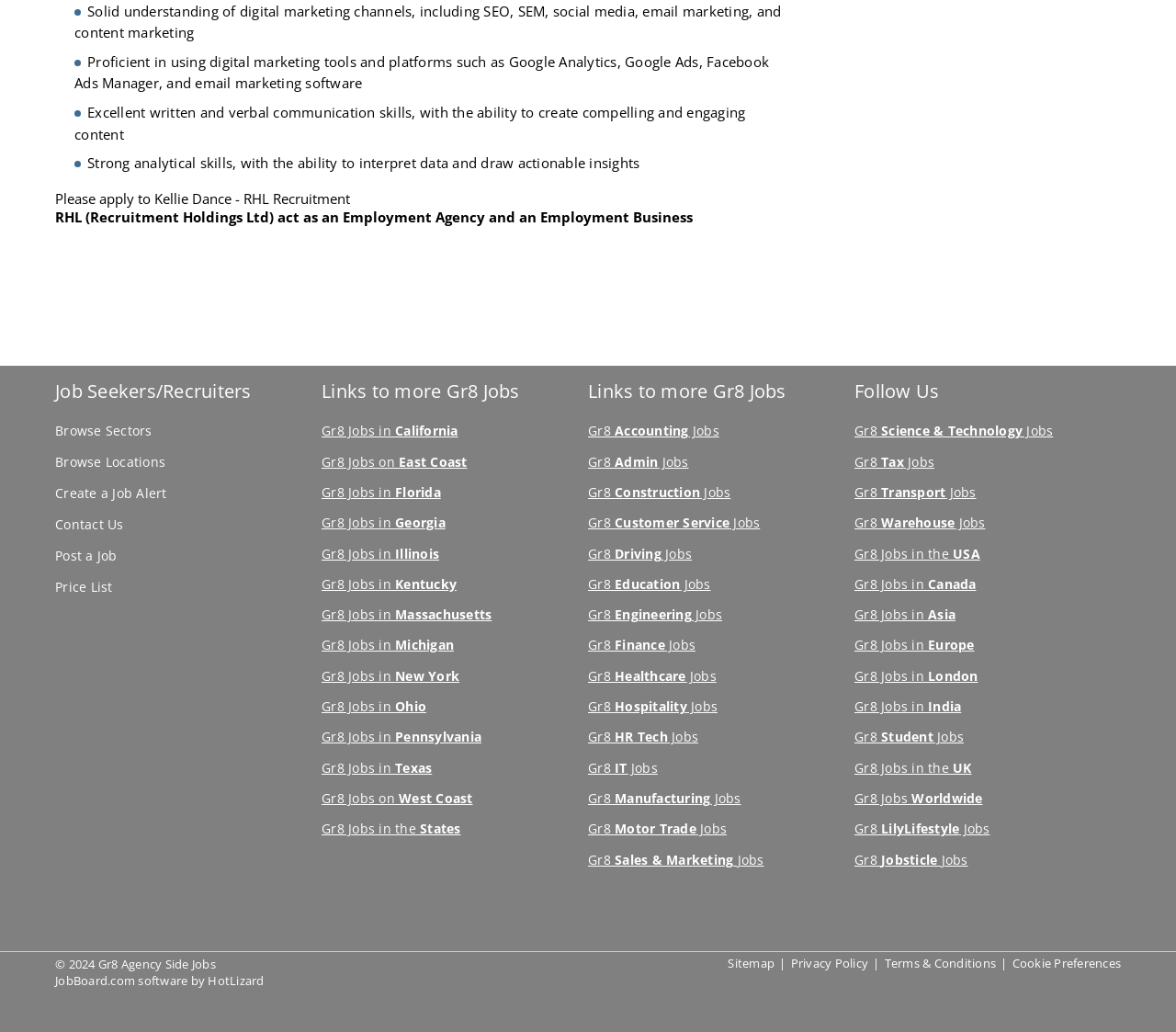Find the bounding box coordinates for the area that must be clicked to perform this action: "Click on 'Find out More'".

None